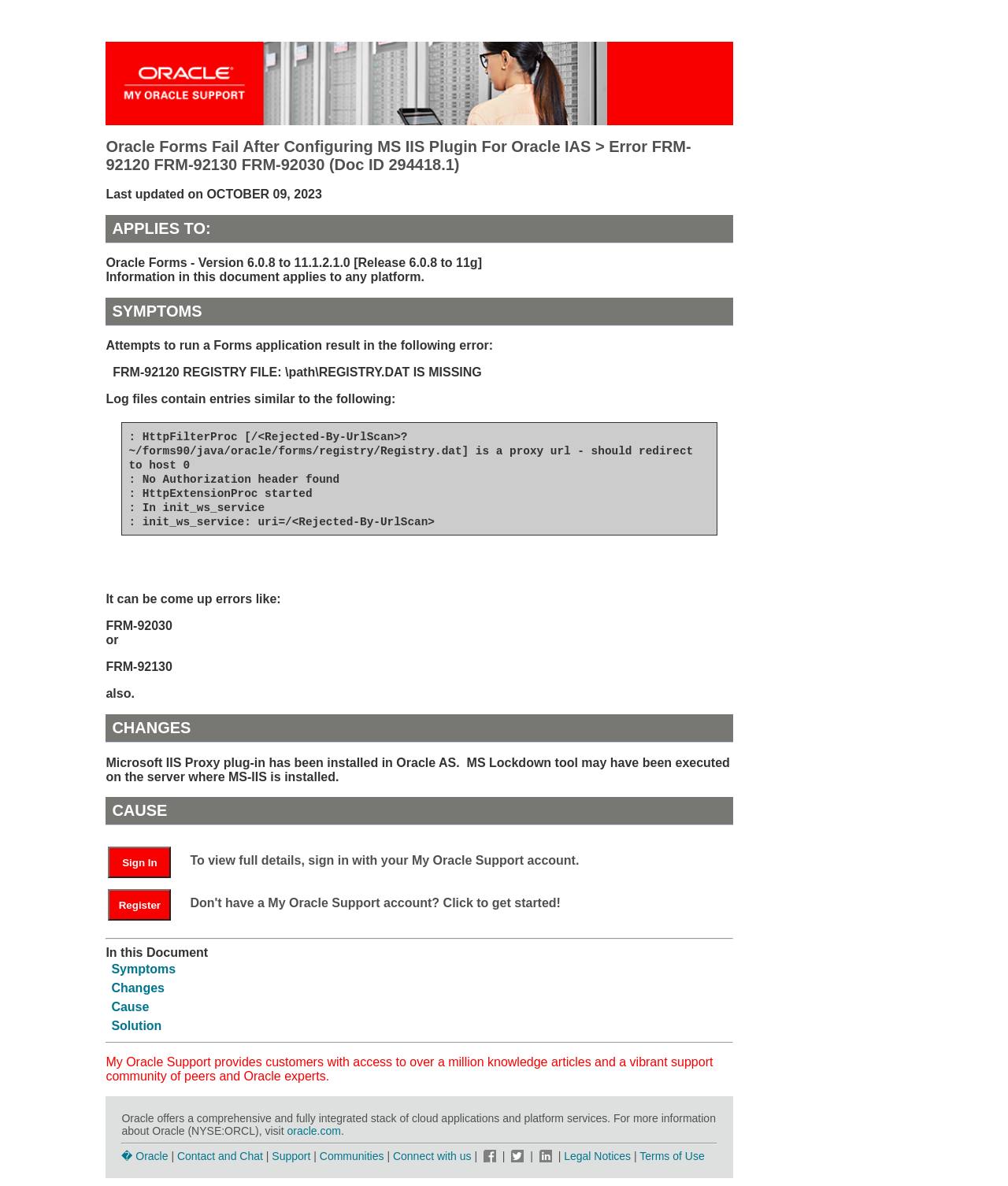Please identify the bounding box coordinates of the element on the webpage that should be clicked to follow this instruction: "View full details". The bounding box coordinates should be given as four float numbers between 0 and 1, formatted as [left, top, right, bottom].

[0.189, 0.72, 0.694, 0.732]